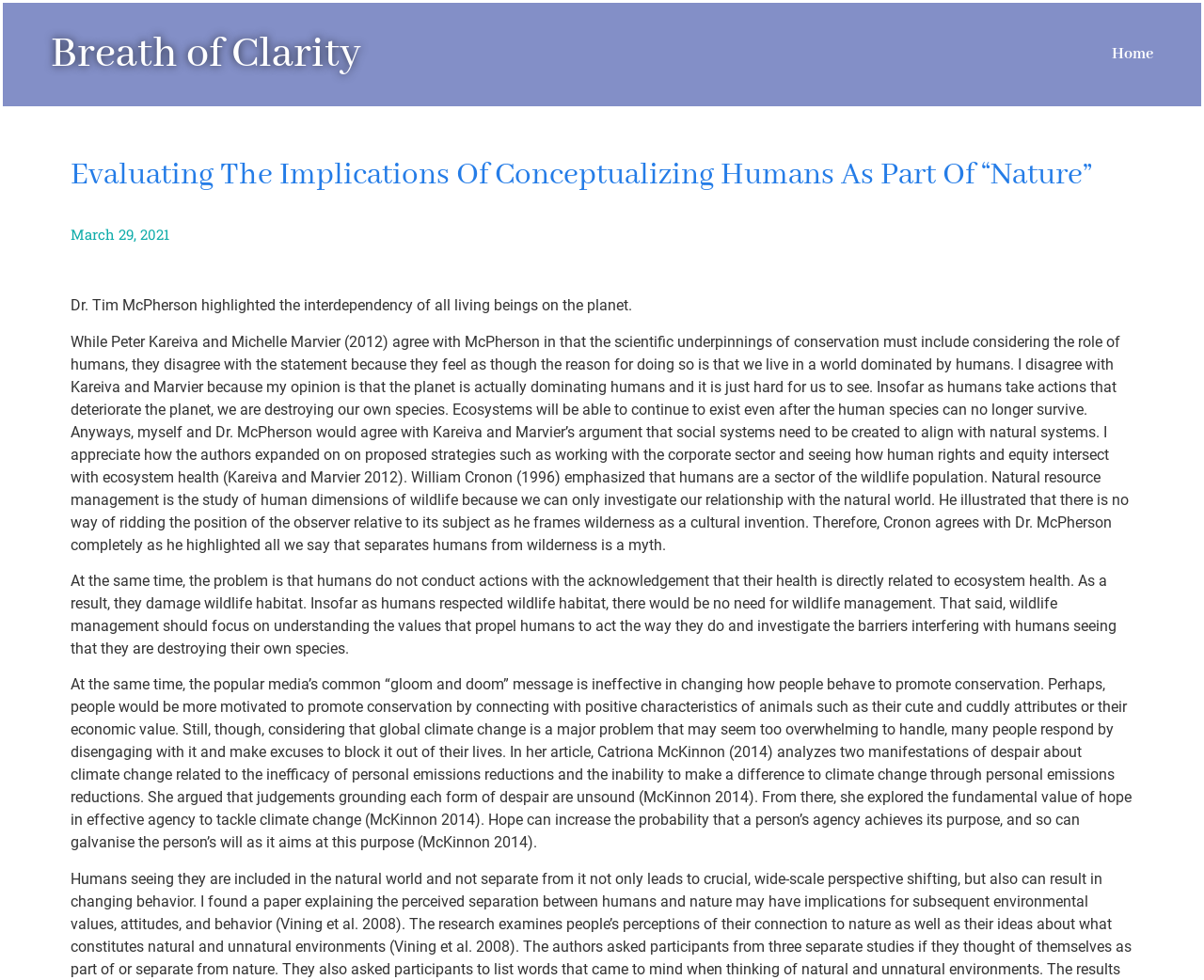Based on the image, provide a detailed and complete answer to the question: 
Who highlighted the interdependency of all living beings?

The answer can be found in the first static text element, which states 'Dr. Tim McPherson highlighted the interdependency of all living beings on the planet.'